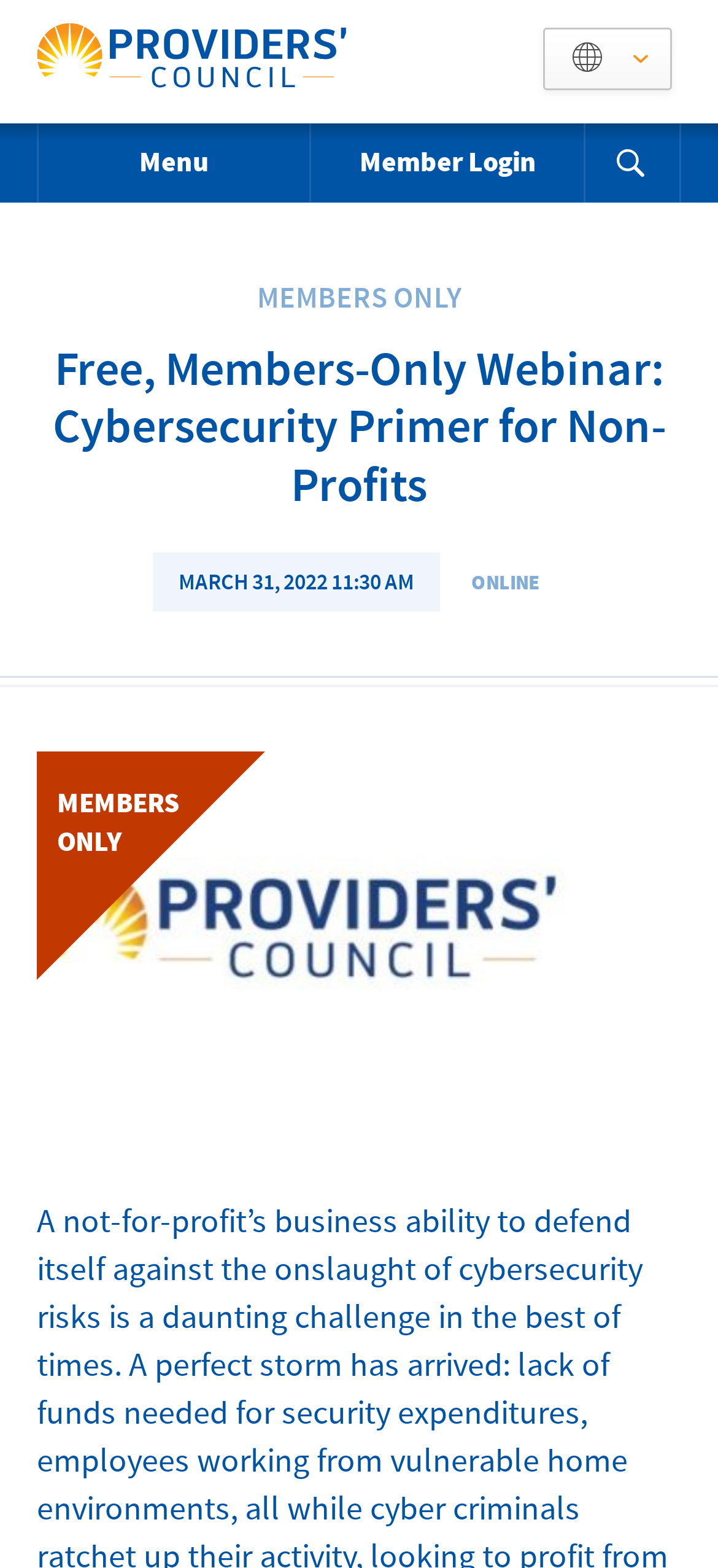Present a detailed account of what is displayed on the webpage.

The webpage appears to be an event page for a webinar, specifically a "Cybersecurity Primer for Non-Profits" hosted by the Providers' Council. At the top left corner, there is a link to the Providers' Council website, accompanied by an image of their logo. 

To the right of the logo, there is a combobox allowing users to select their preferred language. Below the logo, there are three links: "Menu", "Member Login", and "Search Form Expander". The "Menu" and "Member Login" links are currently hidden, while the "Search Form Expander" link is accompanied by a small image.

The main content of the page is a heading that reads "MEMBERS ONLY Free, Members-Only Webinar: Cybersecurity Primer for Non-Profits", taking up most of the width of the page. Below the heading, there is a time element indicating the date and time of the webinar, "MARCH 31, 2022 11:30 AM", and a label "ONLINE" to the right of it.

At the bottom of the page, there is a complementary section that spans the full width of the page, containing two lines of text: "MEMBERS" and "ONLY".